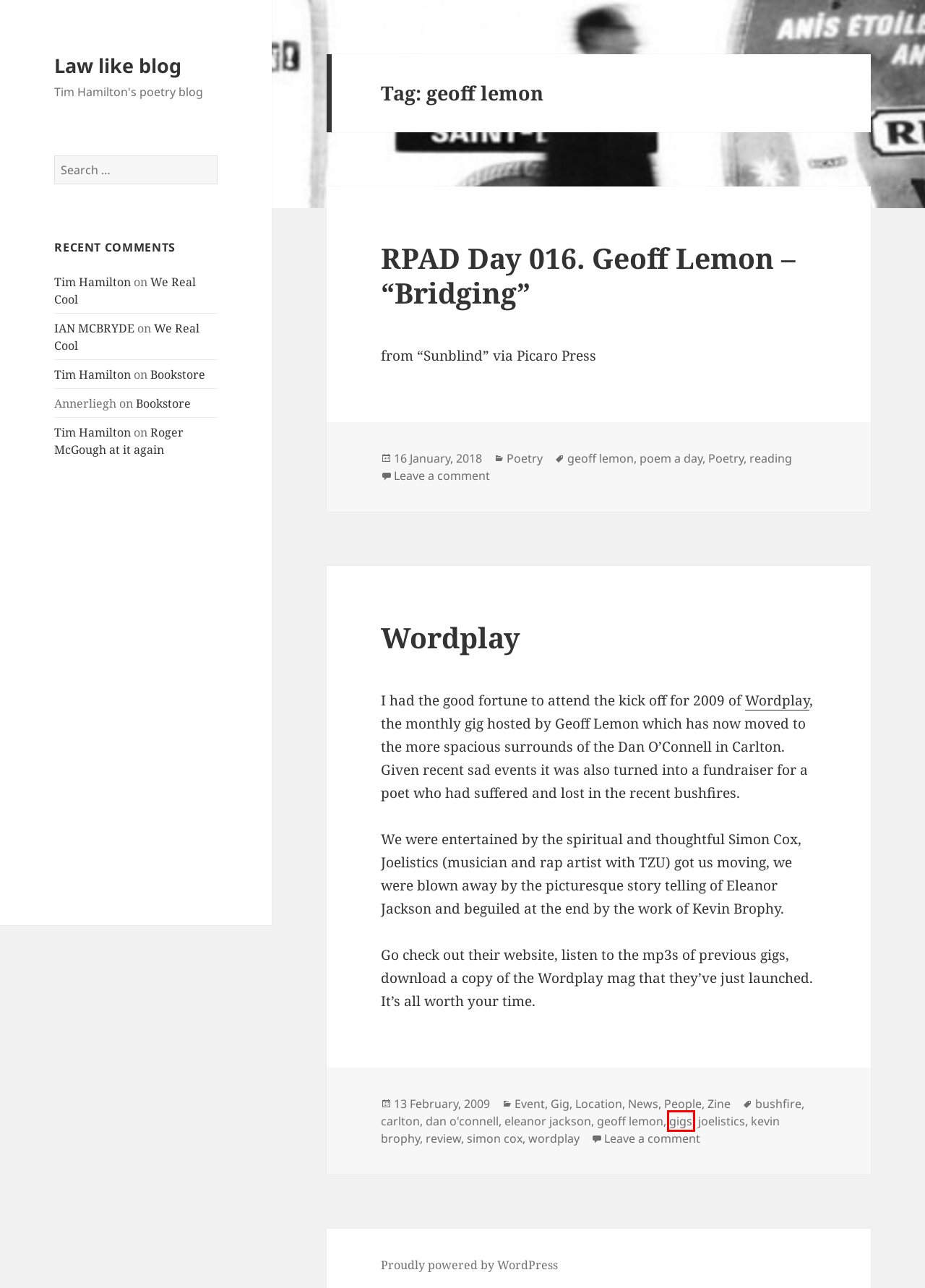A screenshot of a webpage is provided, featuring a red bounding box around a specific UI element. Identify the webpage description that most accurately reflects the new webpage after interacting with the selected element. Here are the candidates:
A. Zine – Law like blog
B. Gig – Law like blog
C. RPAD Day 016. Geoff Lemon – “Bridging” – Law like blog
D. bushfire – Law like blog
E. Roger McGough at it again – Law like blog
F. dan o’connell – Law like blog
G. We Real Cool – Law like blog
H. gigs – Law like blog

H